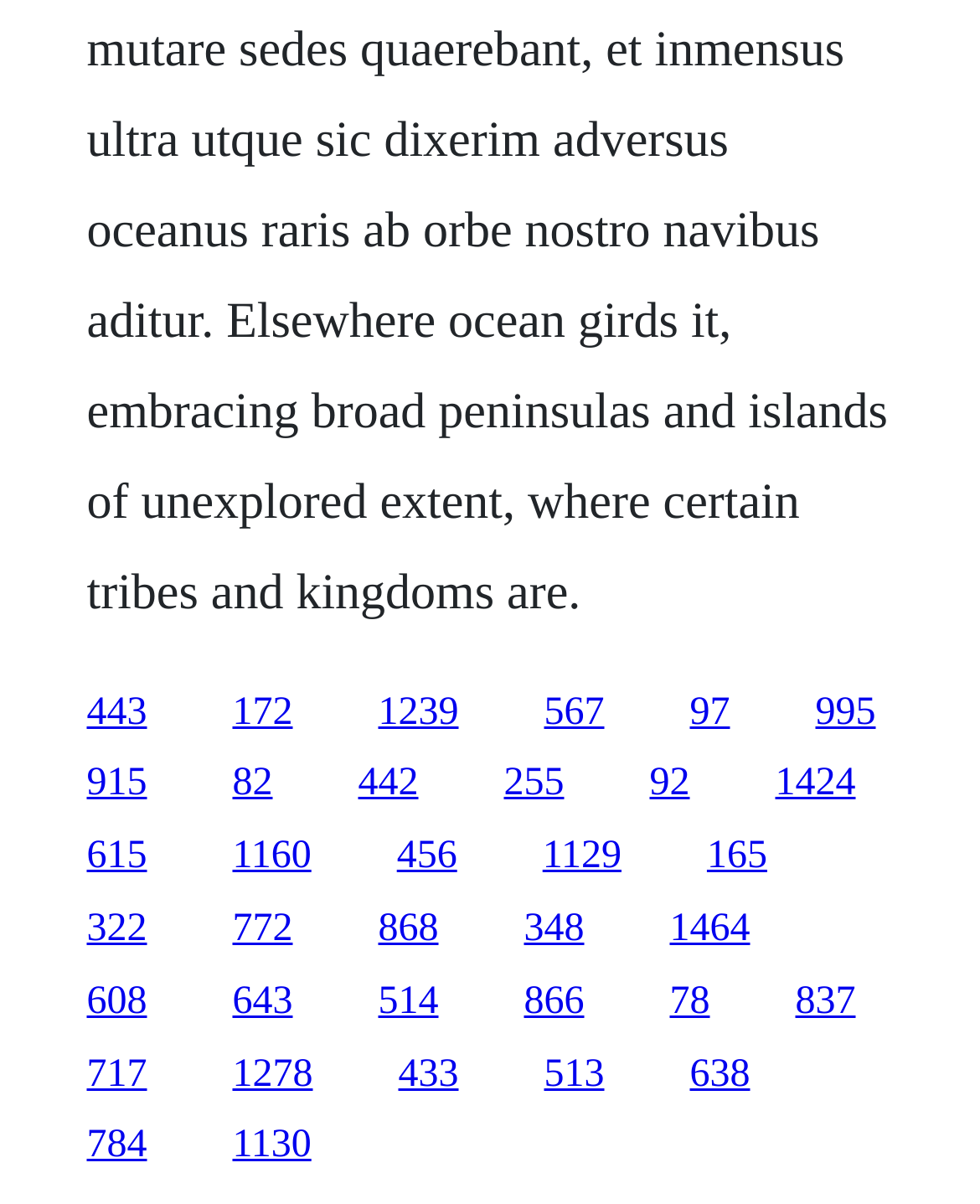Please find the bounding box coordinates for the clickable element needed to perform this instruction: "go to the fifth link".

[0.704, 0.573, 0.745, 0.609]